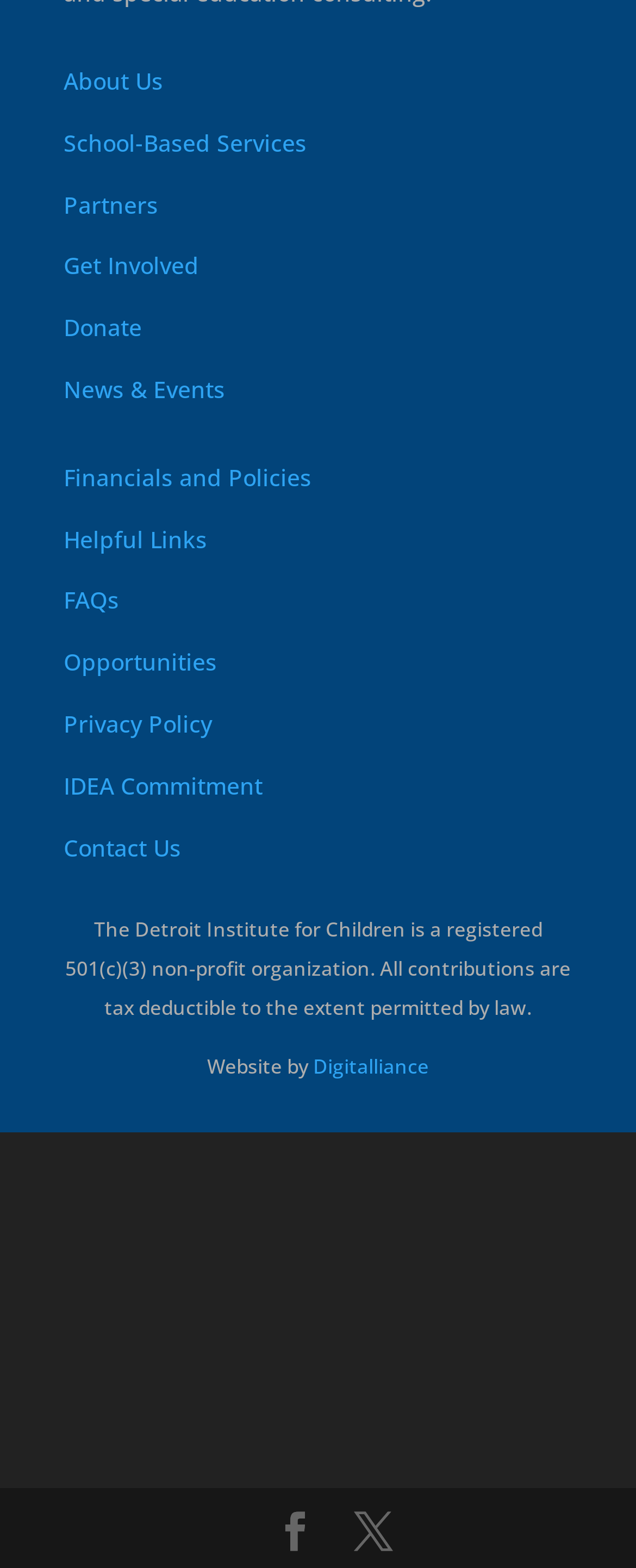Determine the bounding box coordinates of the clickable region to follow the instruction: "go to About Us page".

[0.1, 0.042, 0.256, 0.061]